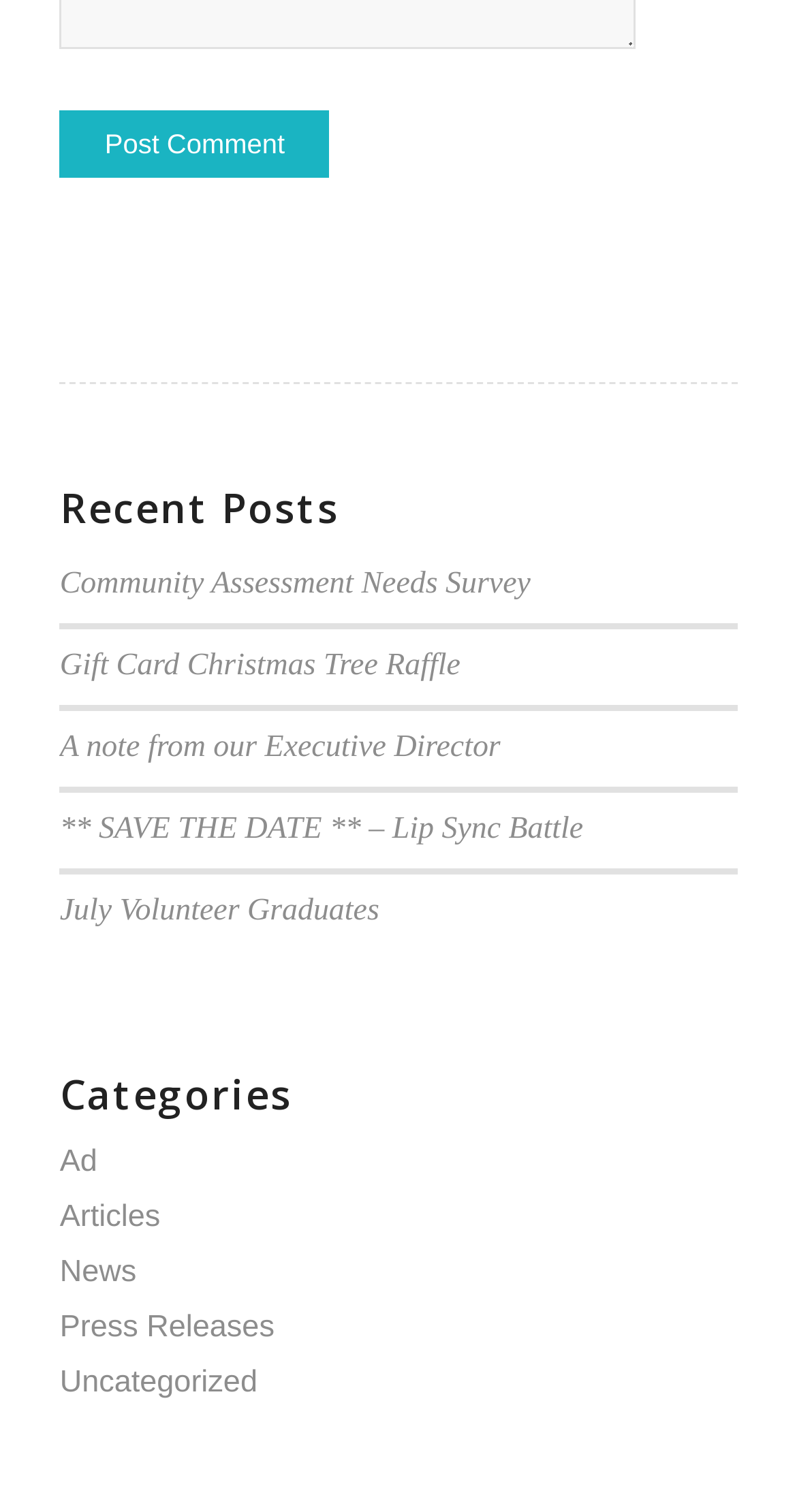Given the element description: "Community Assessment Needs Survey", predict the bounding box coordinates of the UI element it refers to, using four float numbers between 0 and 1, i.e., [left, top, right, bottom].

[0.075, 0.375, 0.666, 0.398]